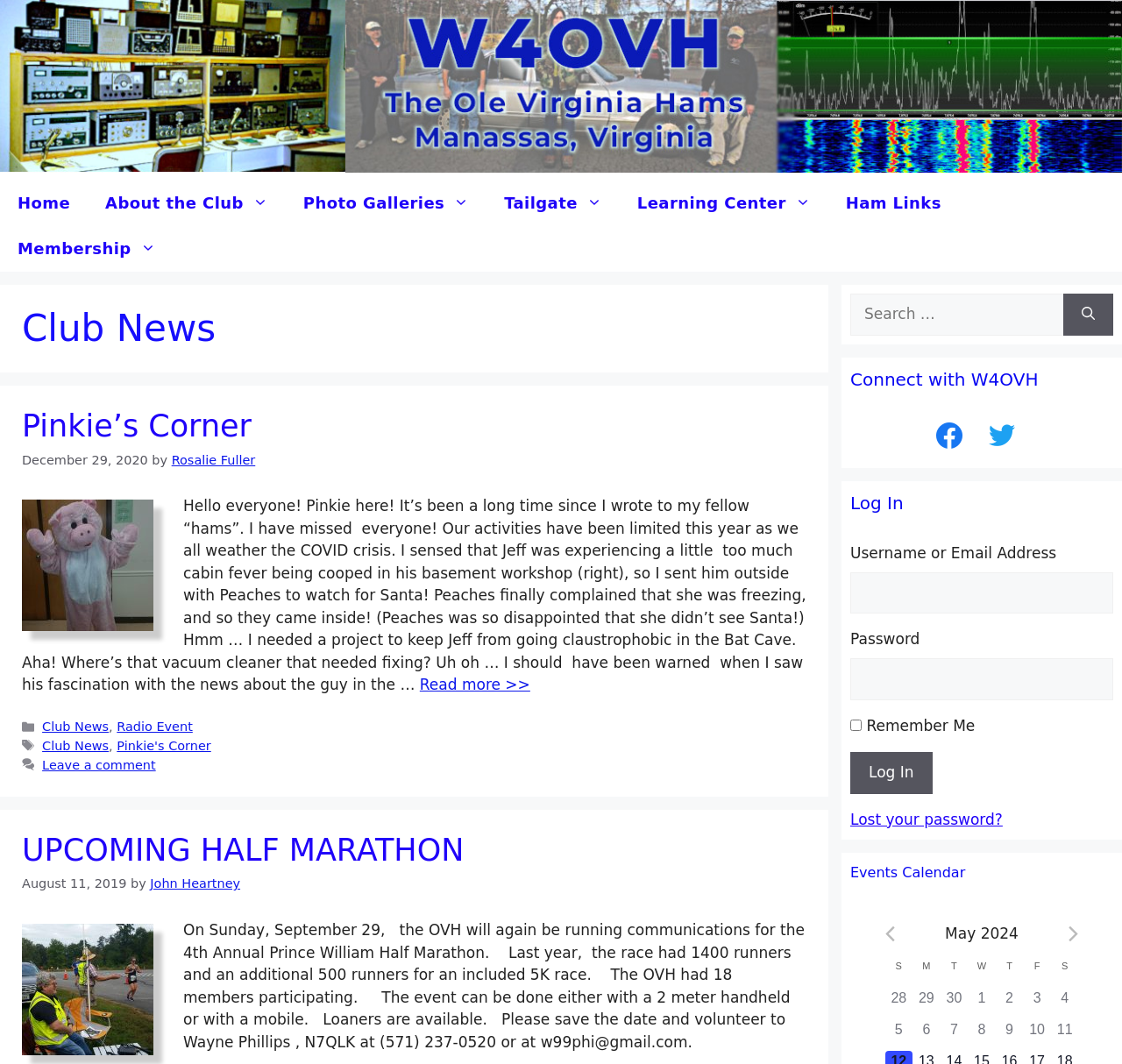Provide a one-word or short-phrase response to the question:
What is the purpose of the event mentioned in the second article?

Half Marathon